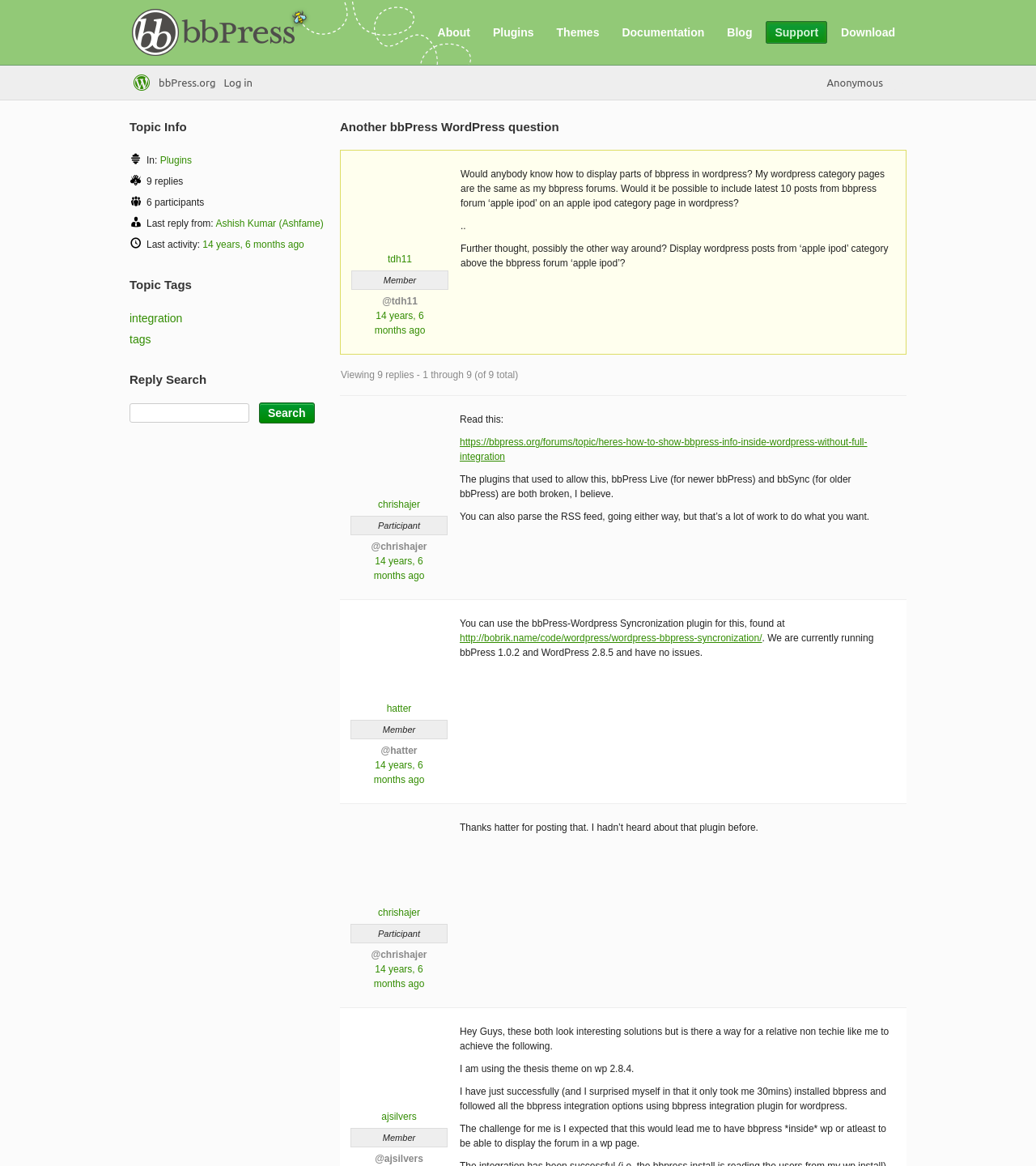Find and provide the bounding box coordinates for the UI element described here: "parent_node: Reply Search value="Search"". The coordinates should be given as four float numbers between 0 and 1: [left, top, right, bottom].

[0.25, 0.345, 0.304, 0.363]